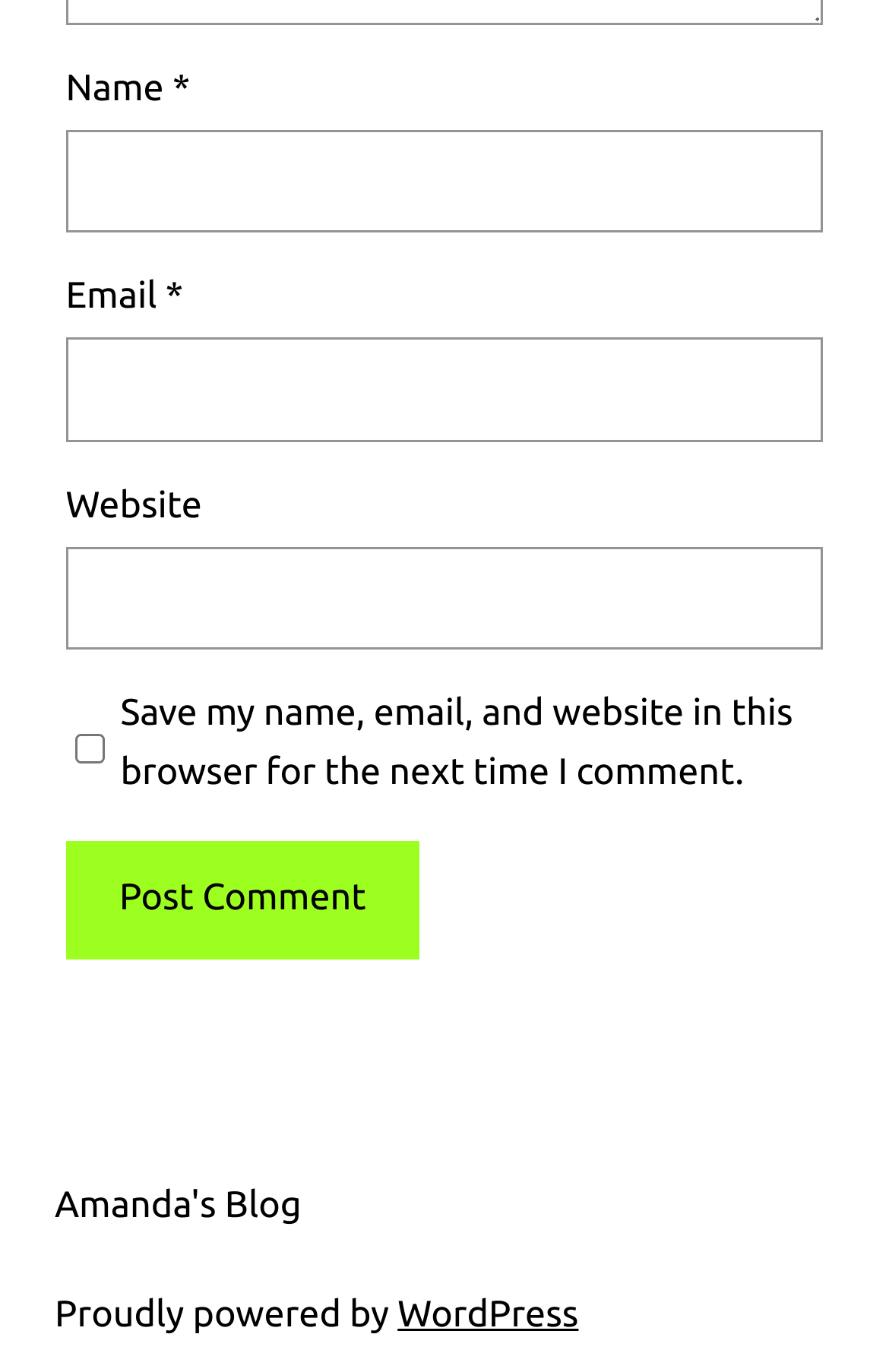Reply to the question with a brief word or phrase: What is the label of the first text box?

Name